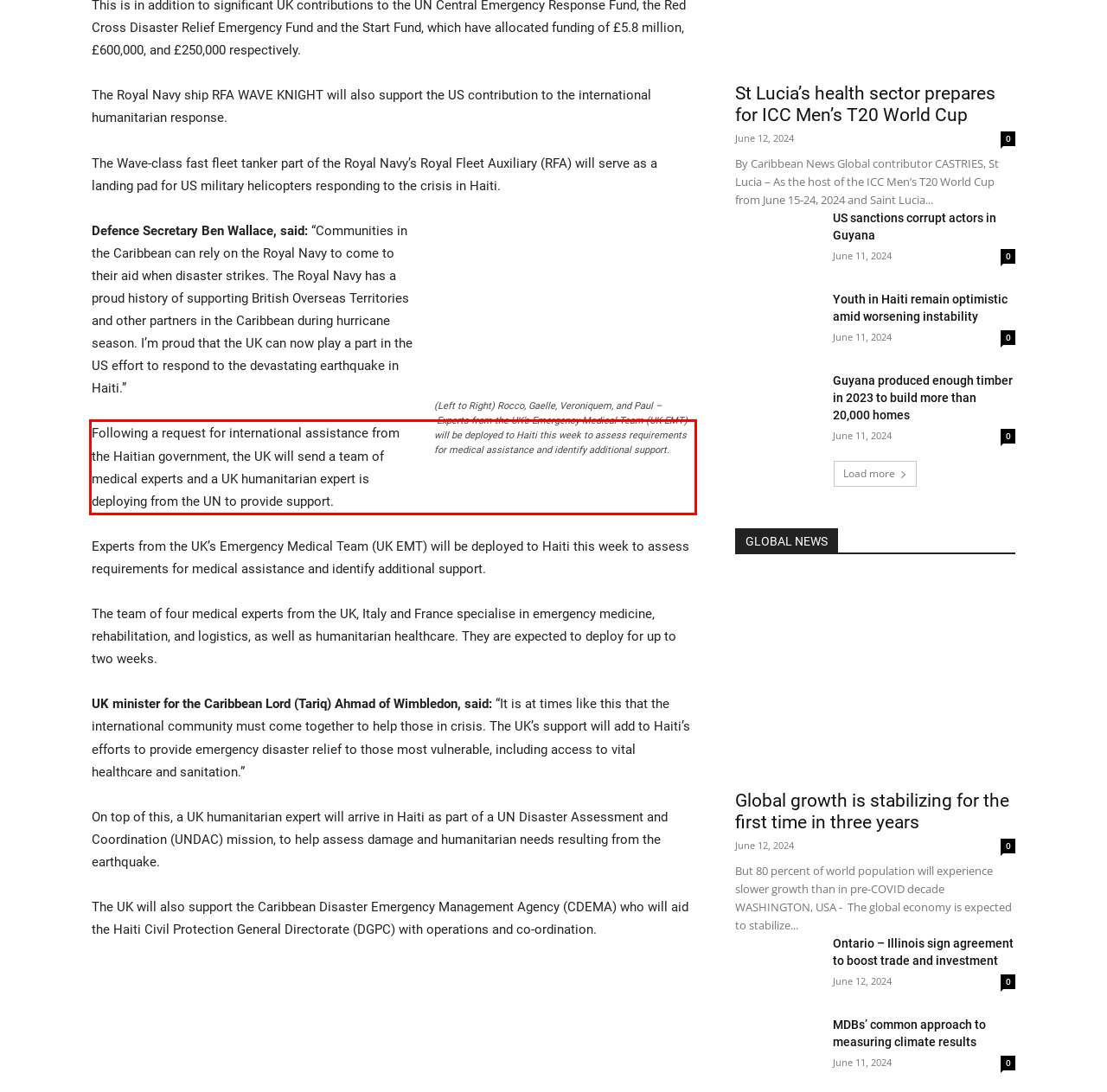From the screenshot of the webpage, locate the red bounding box and extract the text contained within that area.

Following a request for international assistance from the Haitian government, the UK will send a team of medical experts and a UK humanitarian expert is deploying from the UN to provide support.